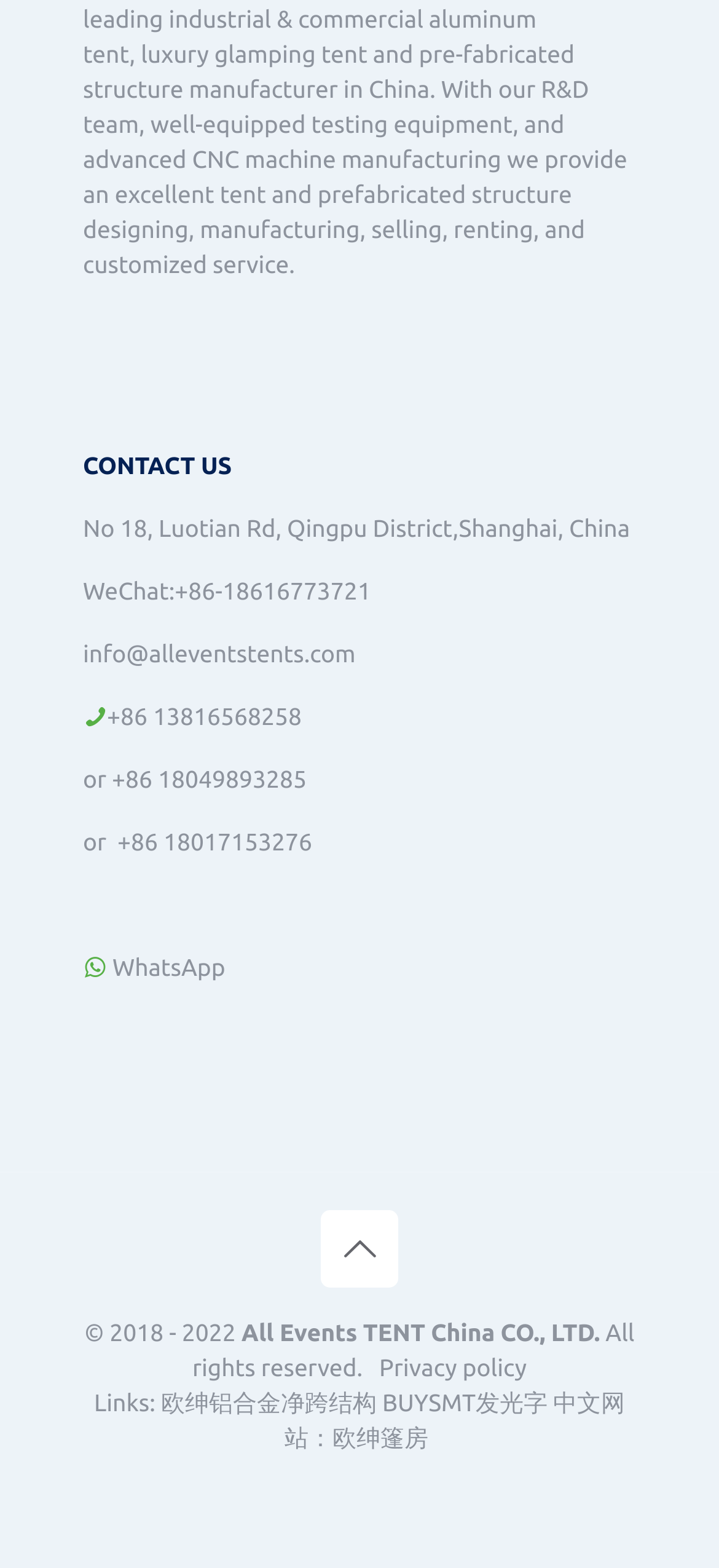Determine the bounding box coordinates of the region to click in order to accomplish the following instruction: "Go to 'Privacy policy' page". Provide the coordinates as four float numbers between 0 and 1, specifically [left, top, right, bottom].

[0.527, 0.864, 0.733, 0.881]